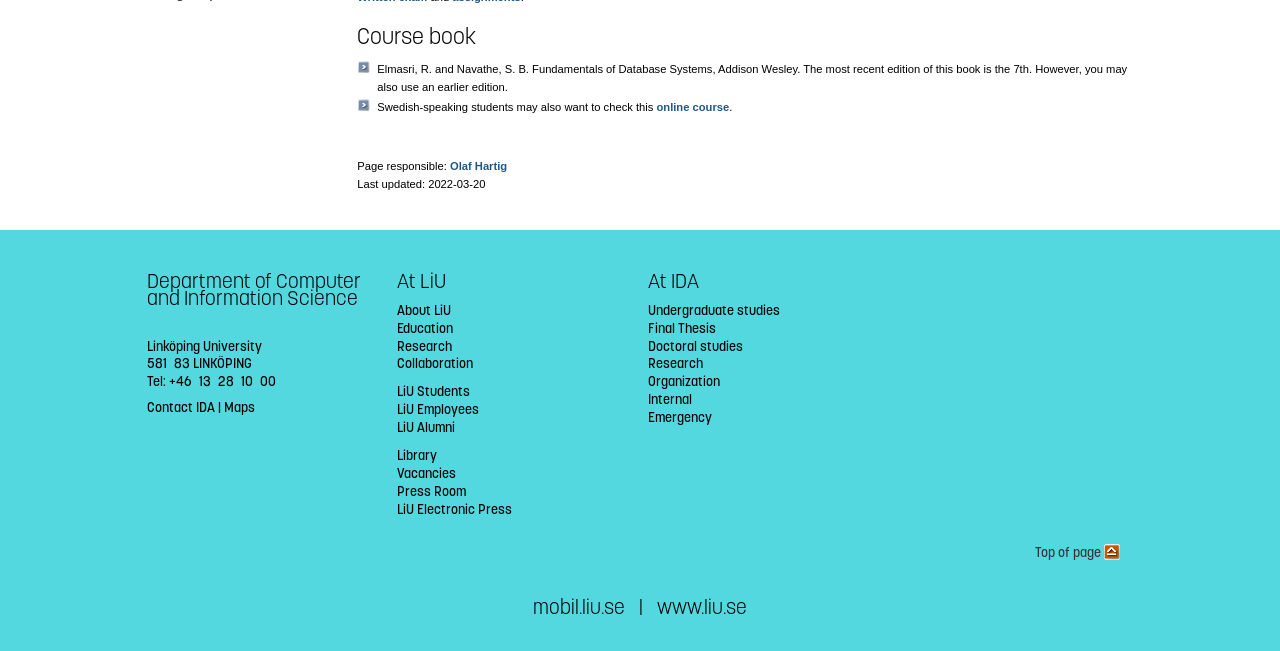Please provide the bounding box coordinates in the format (top-left x, top-left y, bottom-right x, bottom-right y). Remember, all values are floating point numbers between 0 and 1. What is the bounding box coordinate of the region described as: Multiple Selection field

None